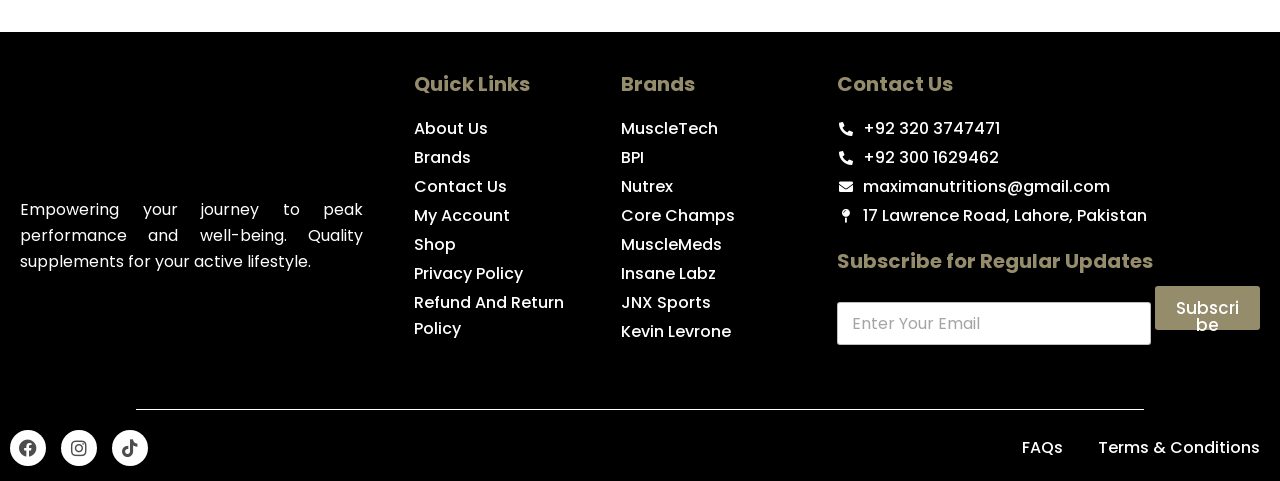Identify the bounding box coordinates of the clickable section necessary to follow the following instruction: "Check FAQs". The coordinates should be presented as four float numbers from 0 to 1, i.e., [left, top, right, bottom].

[0.798, 0.904, 0.83, 0.958]